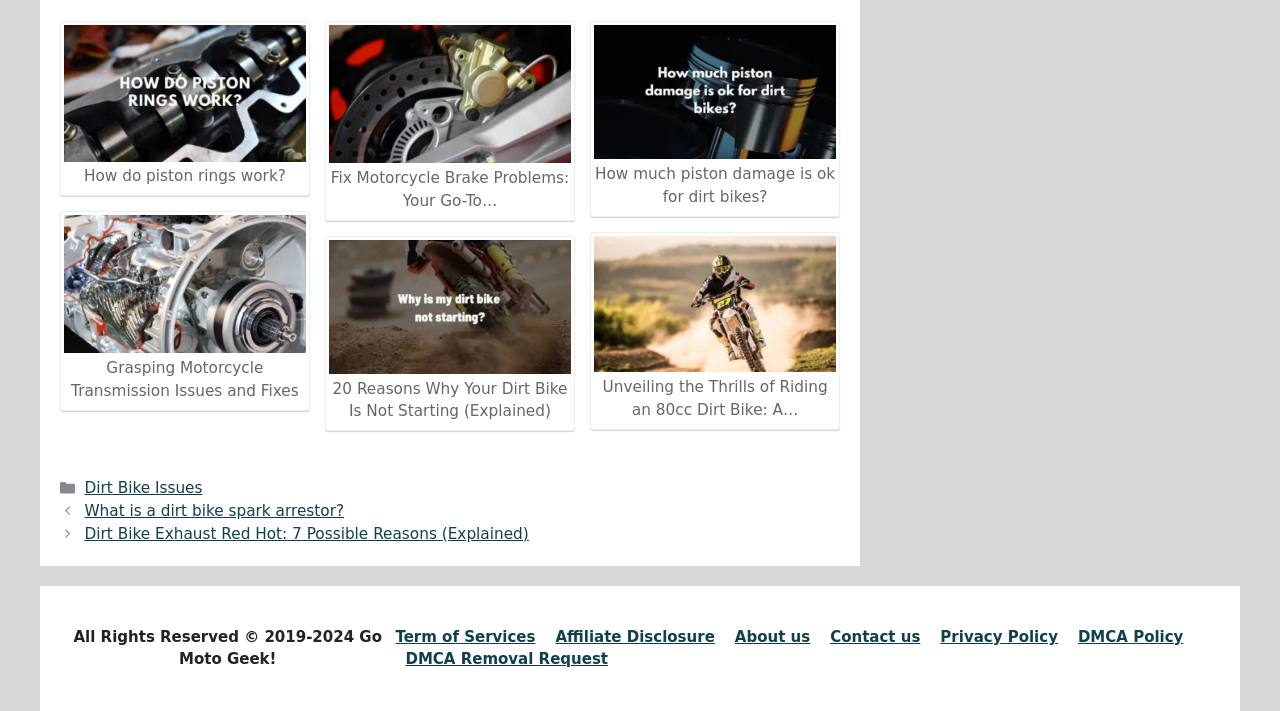Find the bounding box coordinates of the element to click in order to complete the given instruction: "Contact us."

[0.649, 0.883, 0.719, 0.908]